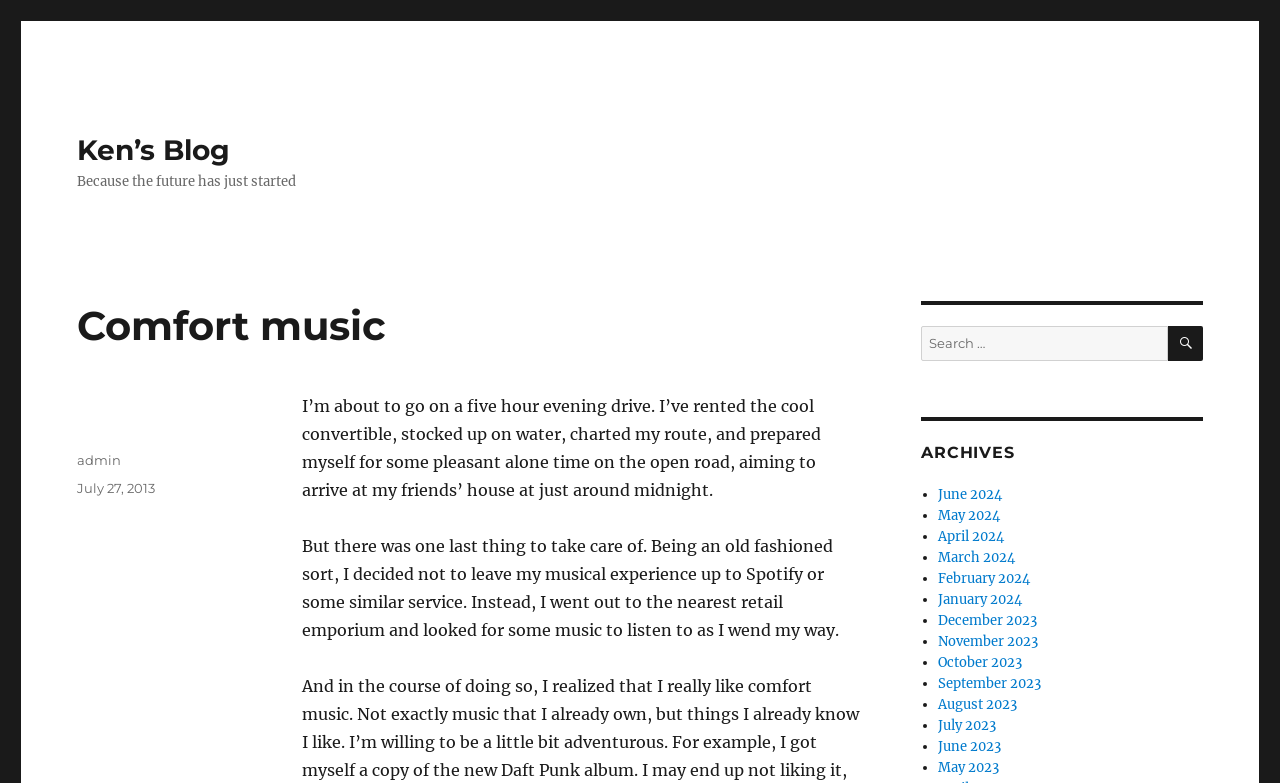Using the given description, provide the bounding box coordinates formatted as (top-left x, top-left y, bottom-right x, bottom-right y), with all values being floating point numbers between 0 and 1. Description: February 2024

[0.733, 0.728, 0.804, 0.75]